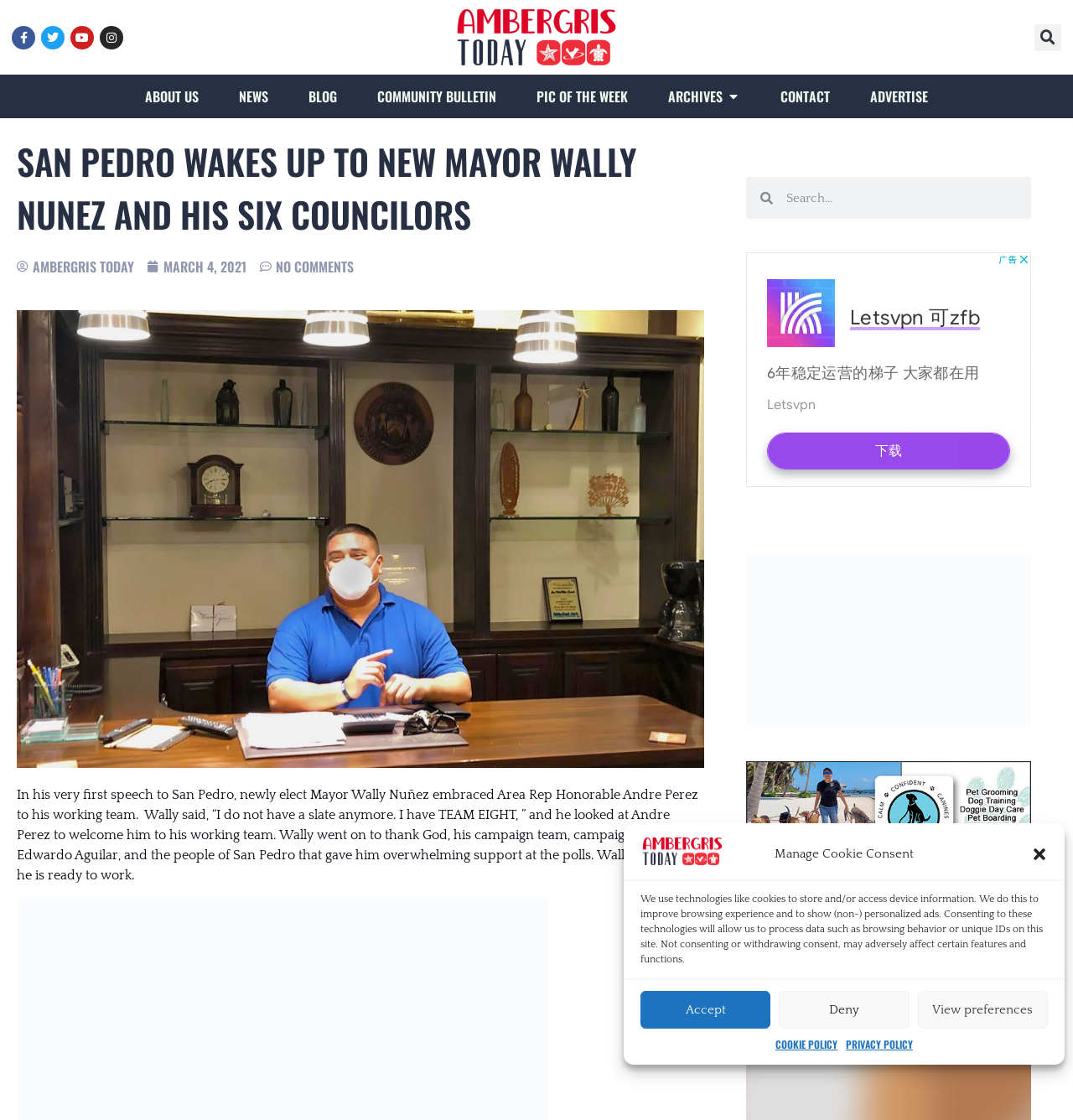Answer the question using only one word or a concise phrase: What is the name of the newly elected mayor?

Wally Nuñez